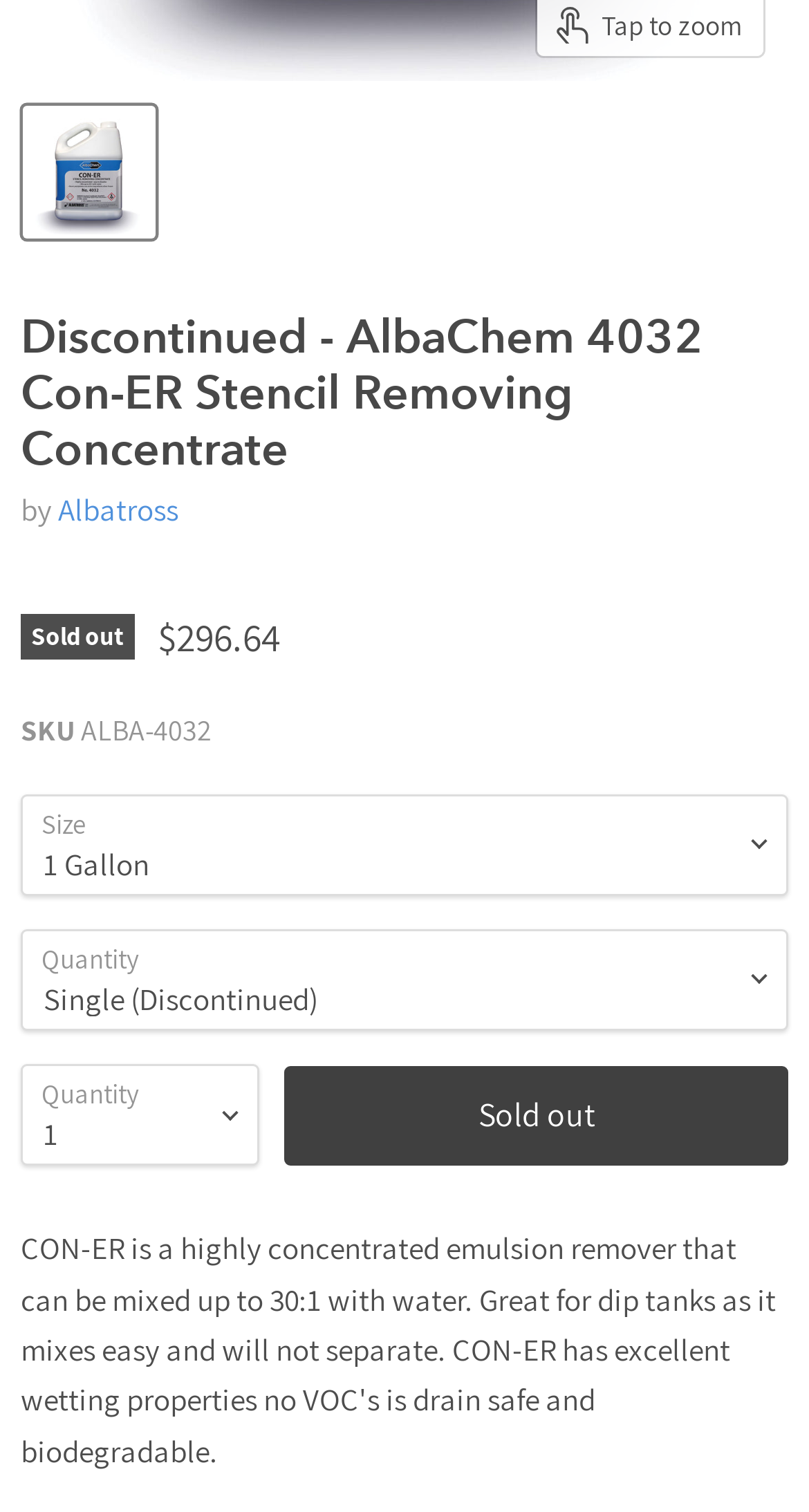Please find the bounding box coordinates in the format (top-left x, top-left y, bottom-right x, bottom-right y) for the given element description. Ensure the coordinates are floating point numbers between 0 and 1. Description: Albatross

[0.072, 0.324, 0.221, 0.35]